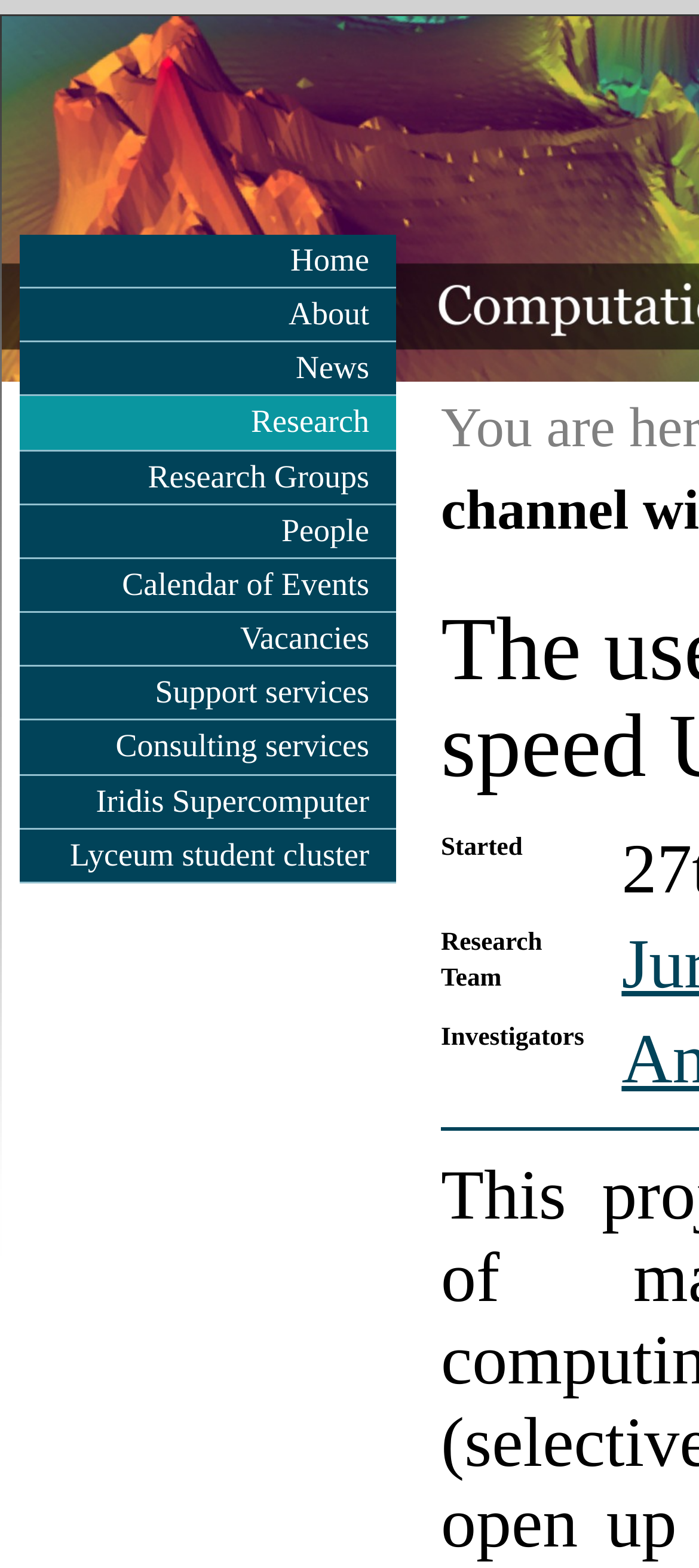Find the bounding box of the web element that fits this description: "People".

[0.028, 0.322, 0.567, 0.355]